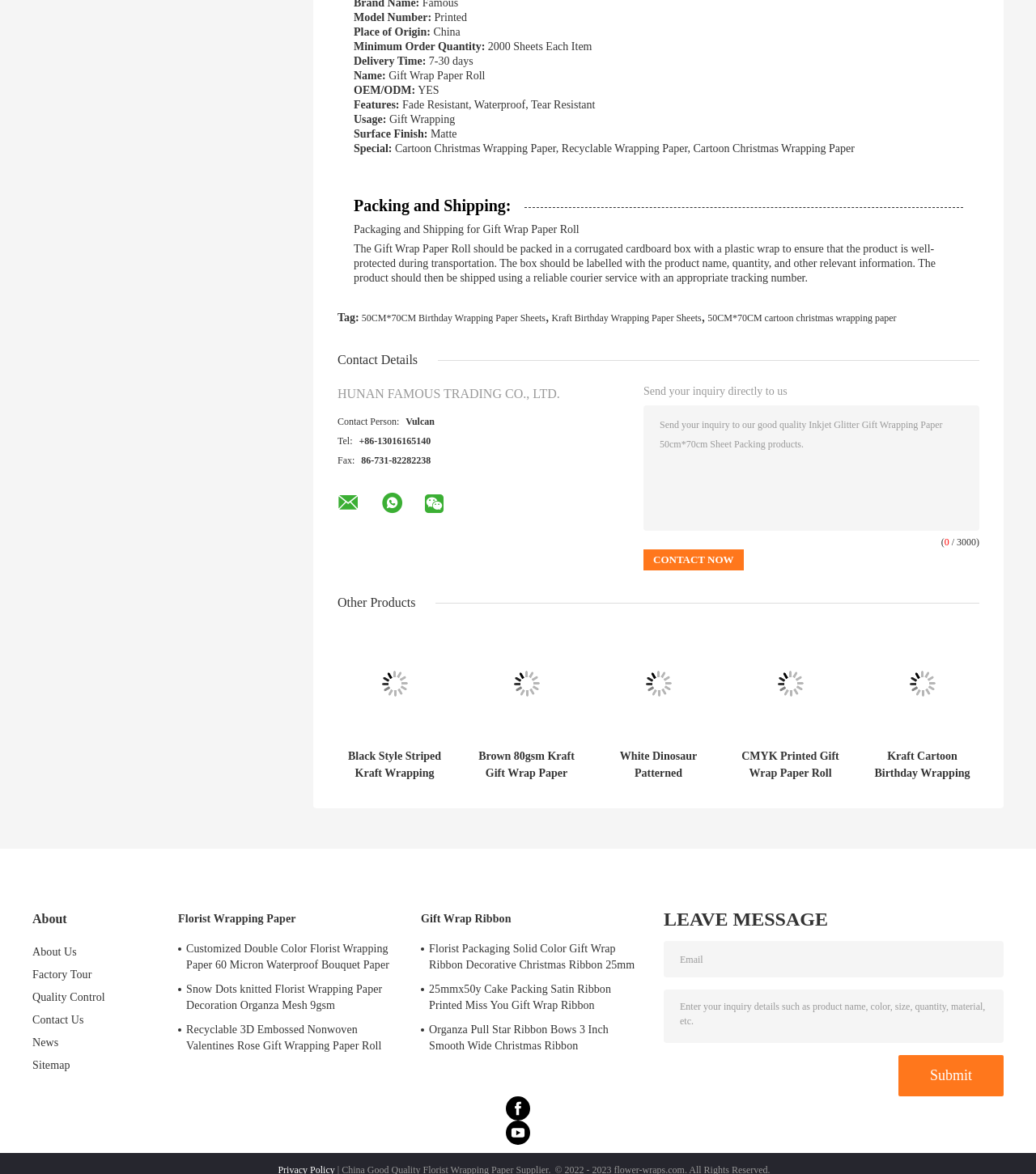Find the bounding box coordinates of the clickable region needed to perform the following instruction: "Send an inquiry to the company". The coordinates should be provided as four float numbers between 0 and 1, i.e., [left, top, right, bottom].

[0.621, 0.345, 0.945, 0.452]